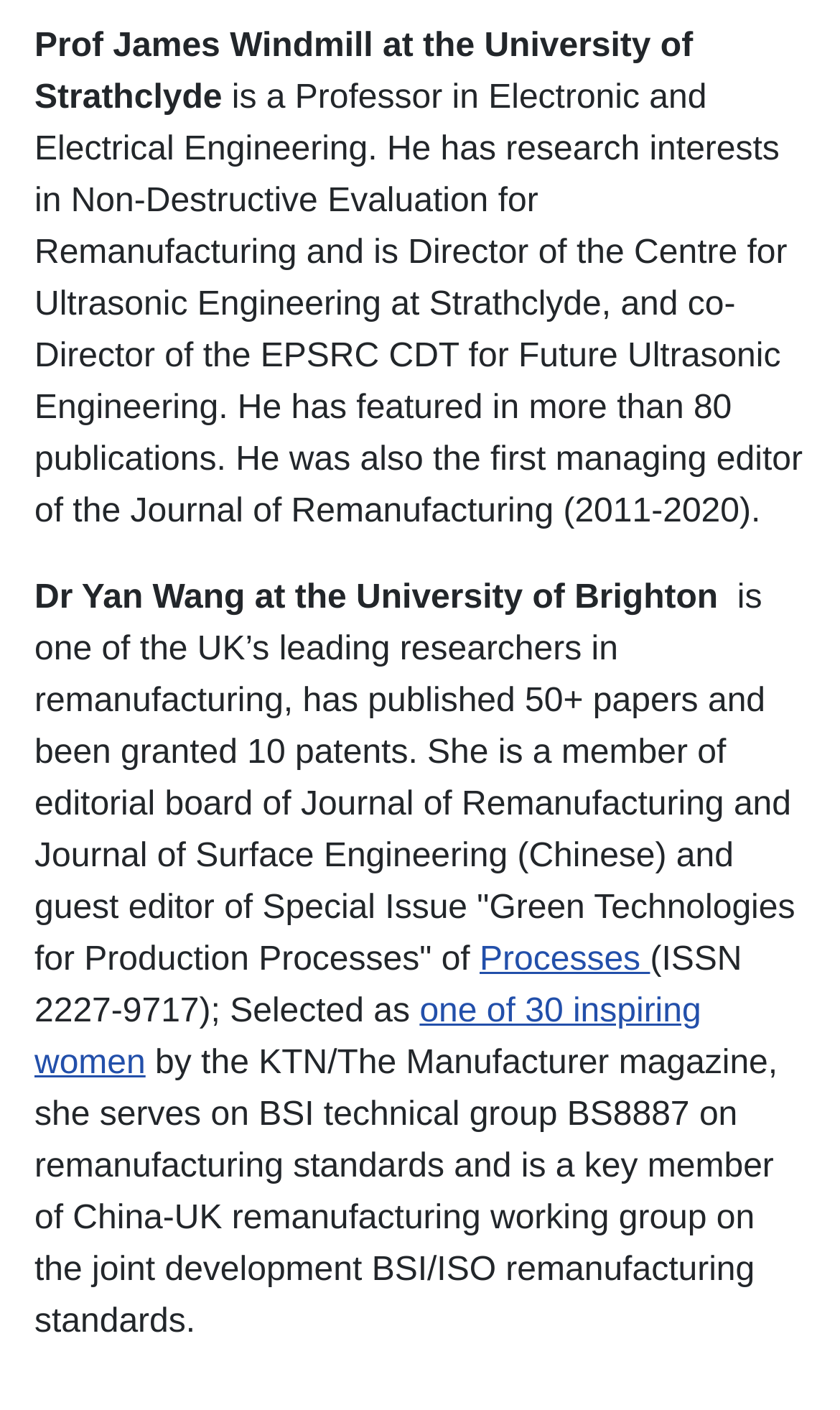What is Dr Yan Wang a member of?
From the details in the image, provide a complete and detailed answer to the question.

From the webpage, we can see that Dr Yan Wang is mentioned as a member of the editorial board of Journal of Remanufacturing and Journal of Surface Engineering (Chinese).